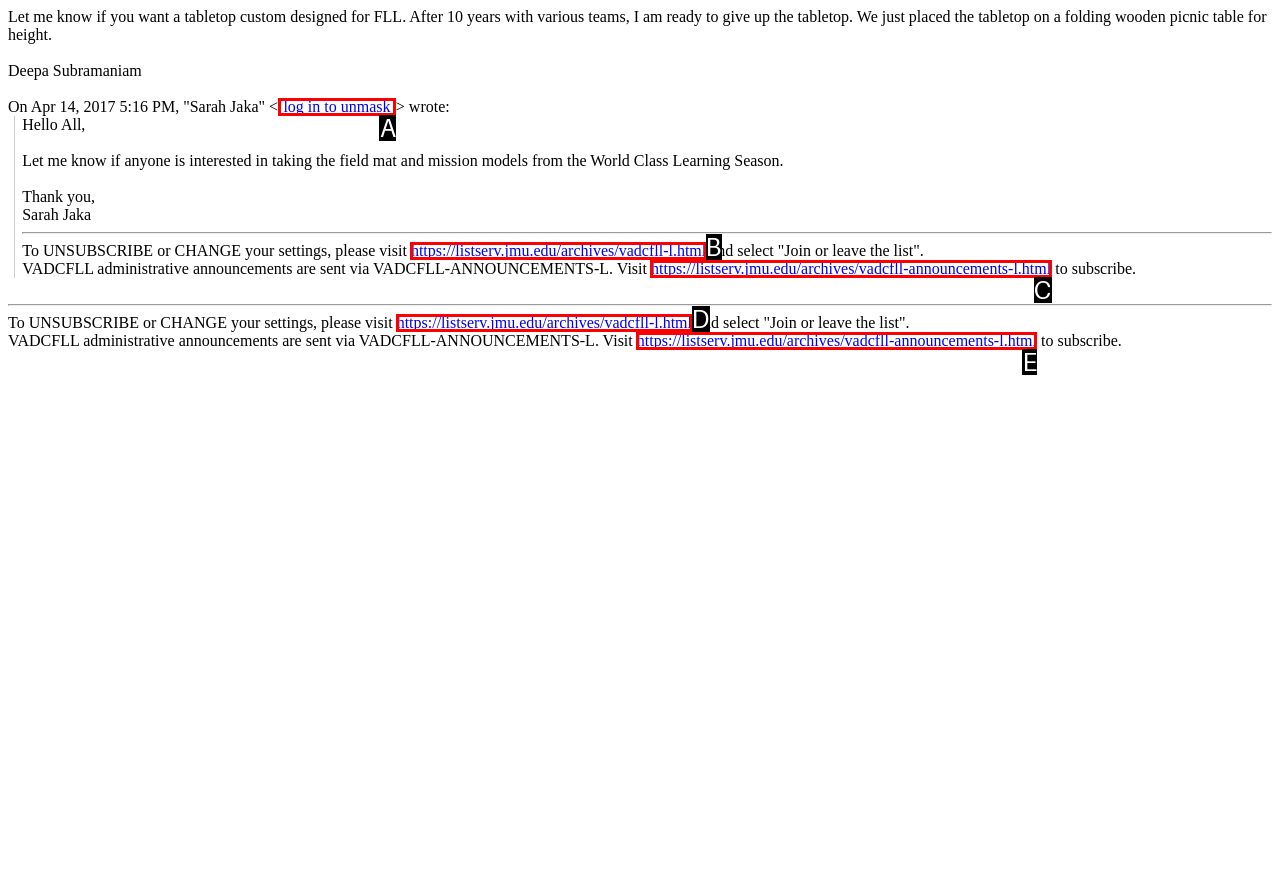Match the element description: [log in to unmask] to the correct HTML element. Answer with the letter of the selected option.

A